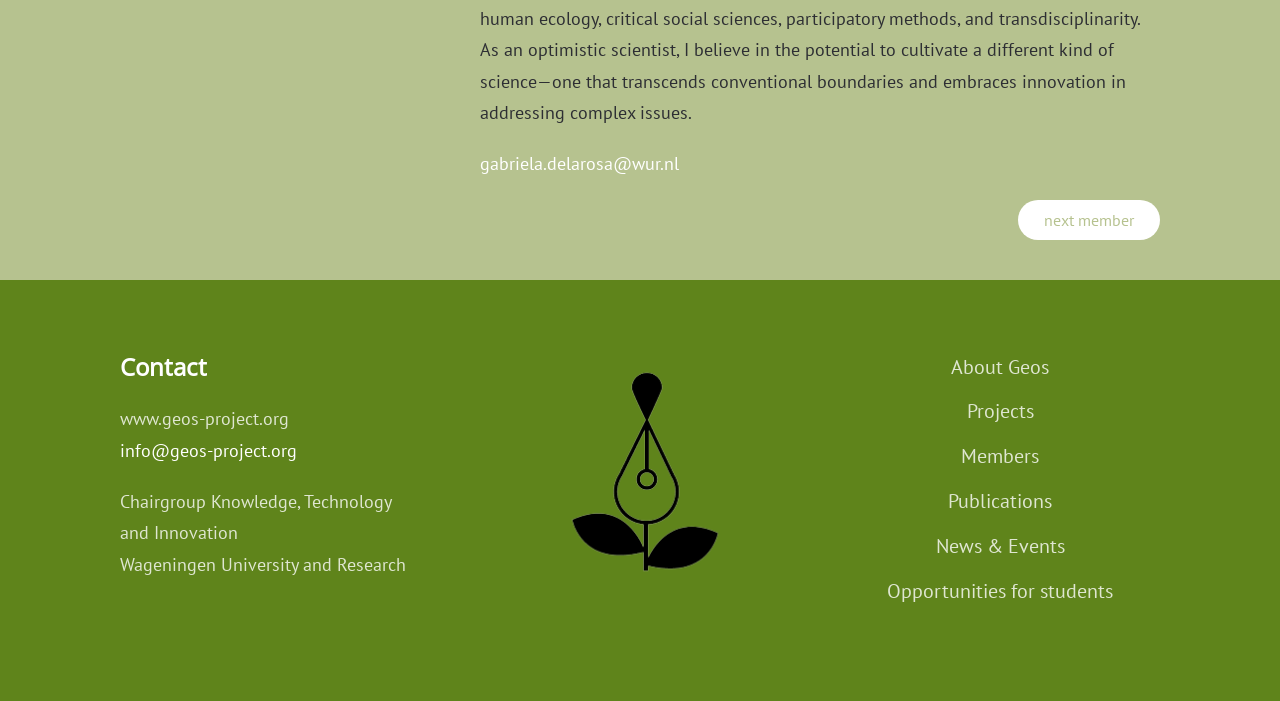Based on the element description Opportunities for students, identify the bounding box of the UI element in the given webpage screenshot. The coordinates should be in the format (top-left x, top-left y, bottom-right x, bottom-right y) and must be between 0 and 1.

[0.693, 0.818, 0.87, 0.868]